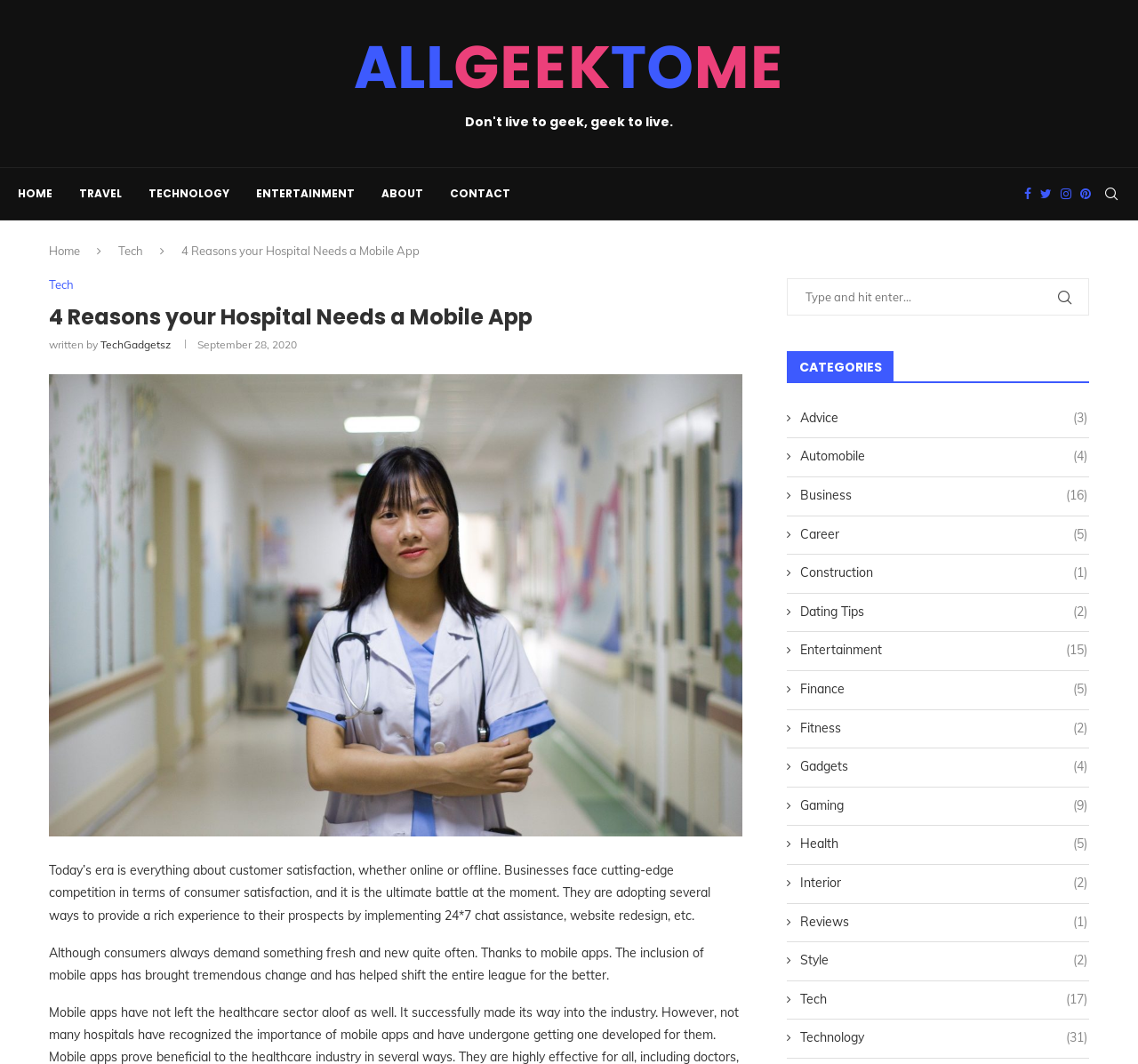Please provide the bounding box coordinates for the element that needs to be clicked to perform the following instruction: "Follow the 'TechGadgetsz' author". The coordinates should be given as four float numbers between 0 and 1, i.e., [left, top, right, bottom].

[0.088, 0.318, 0.15, 0.33]